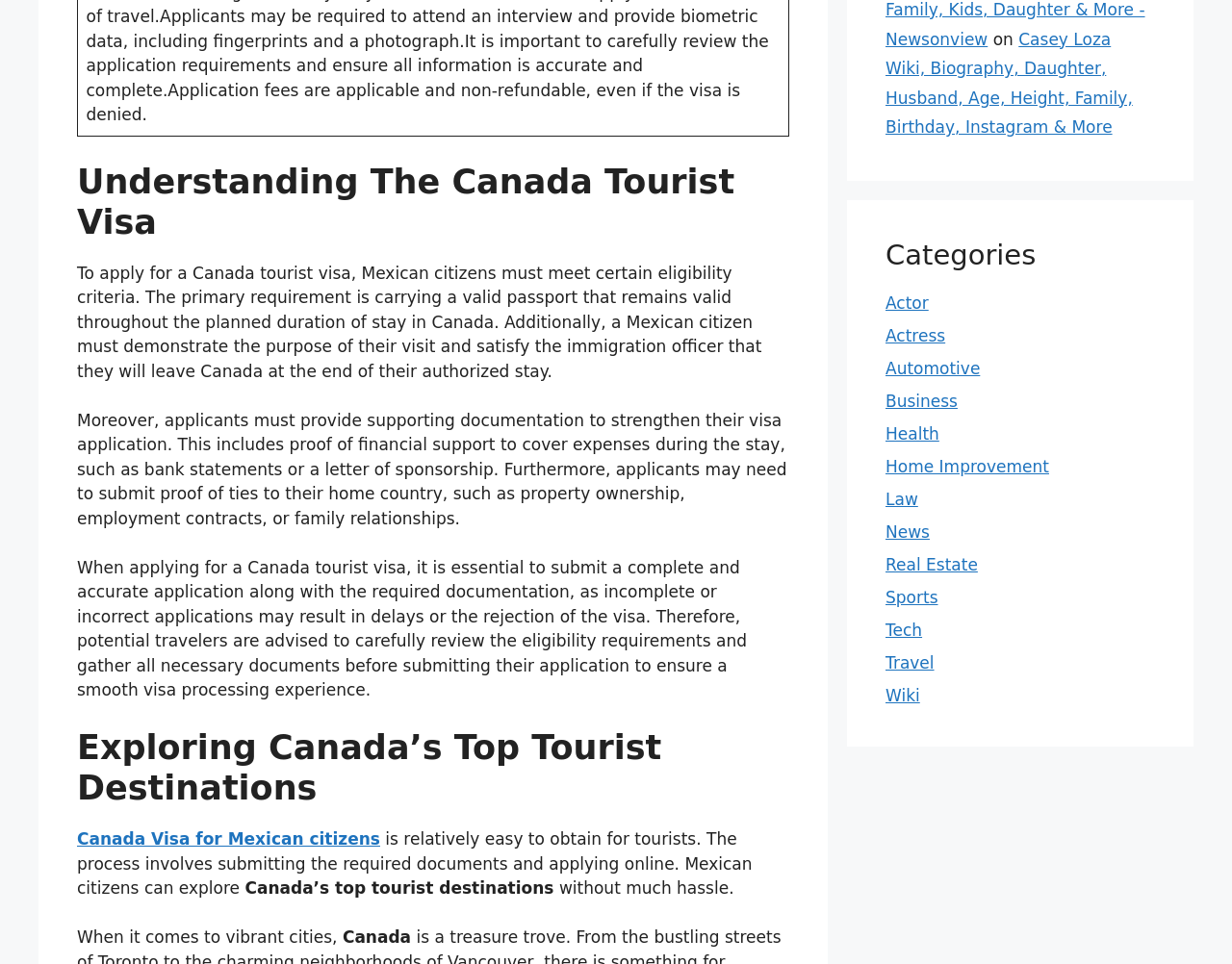Determine the bounding box coordinates for the region that must be clicked to execute the following instruction: "Explore 'Categories'".

[0.719, 0.248, 0.938, 0.282]